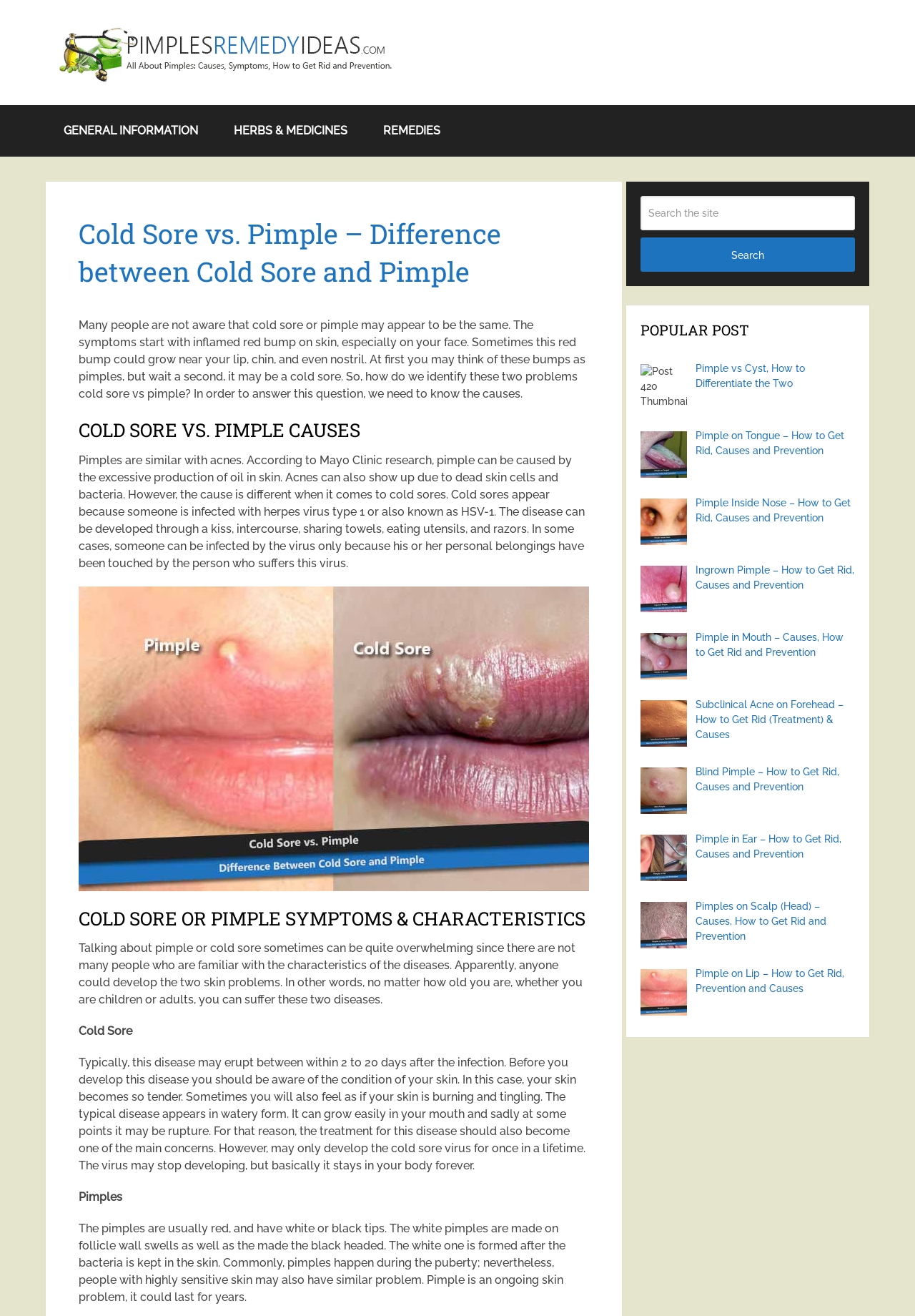Please identify the bounding box coordinates of the area I need to click to accomplish the following instruction: "View 'Pimple on Tongue – How to Get Rid, Causes and Prevention'".

[0.76, 0.327, 0.923, 0.347]